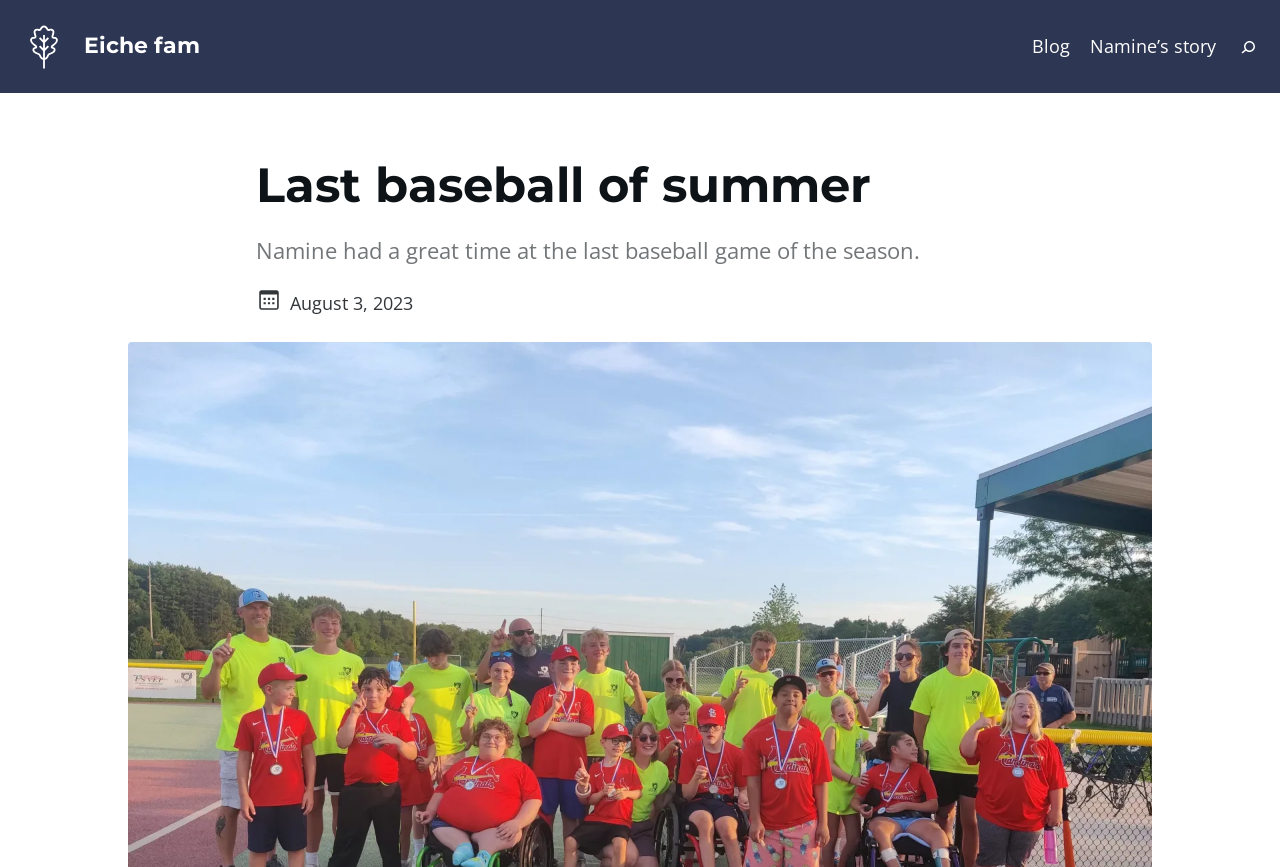Please give a short response to the question using one word or a phrase:
What is the purpose of the button on the top right corner?

Toggle search